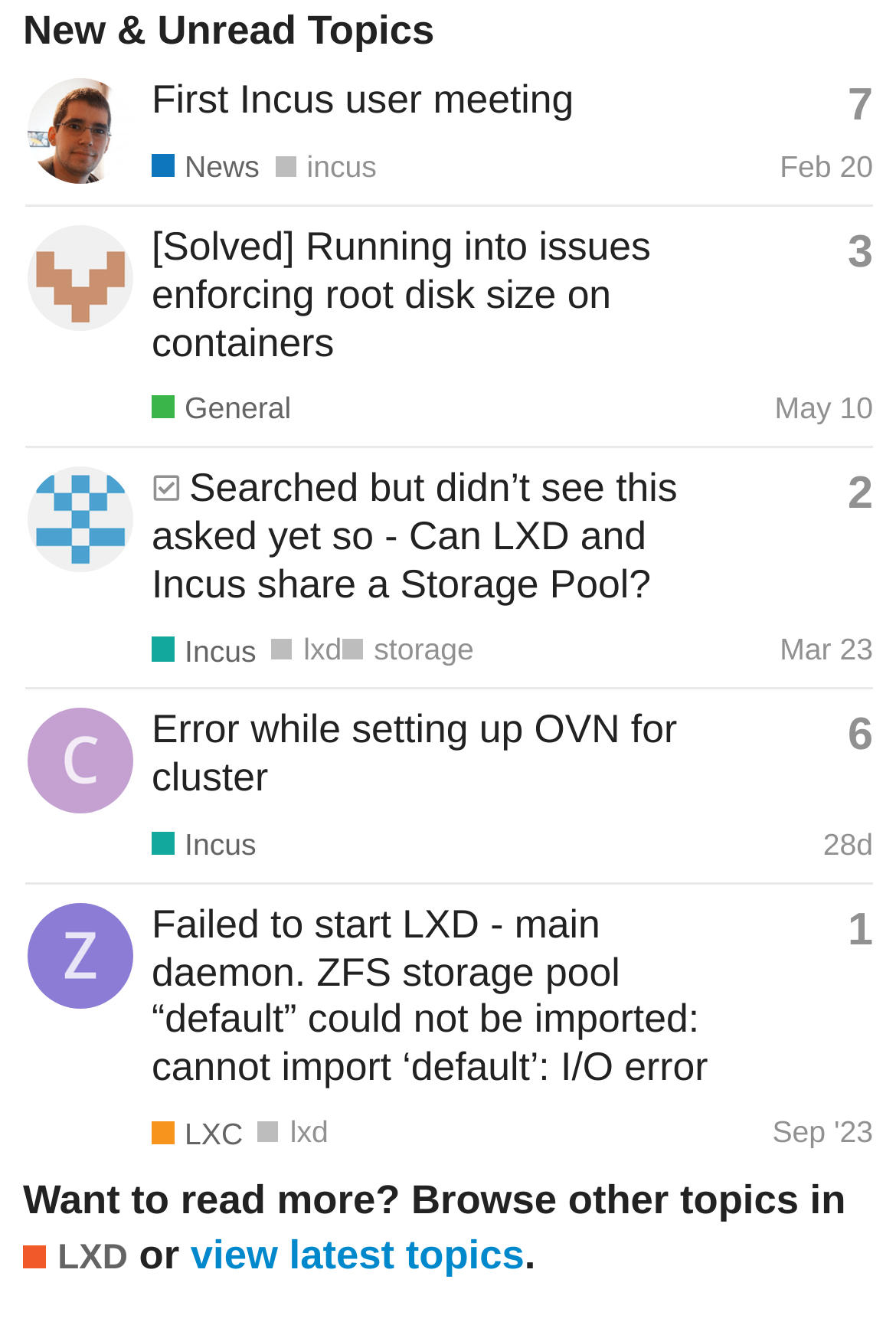Determine the bounding box coordinates for the element that should be clicked to follow this instruction: "Check the Disclaimer and Copyright information". The coordinates should be given as four float numbers between 0 and 1, in the format [left, top, right, bottom].

None